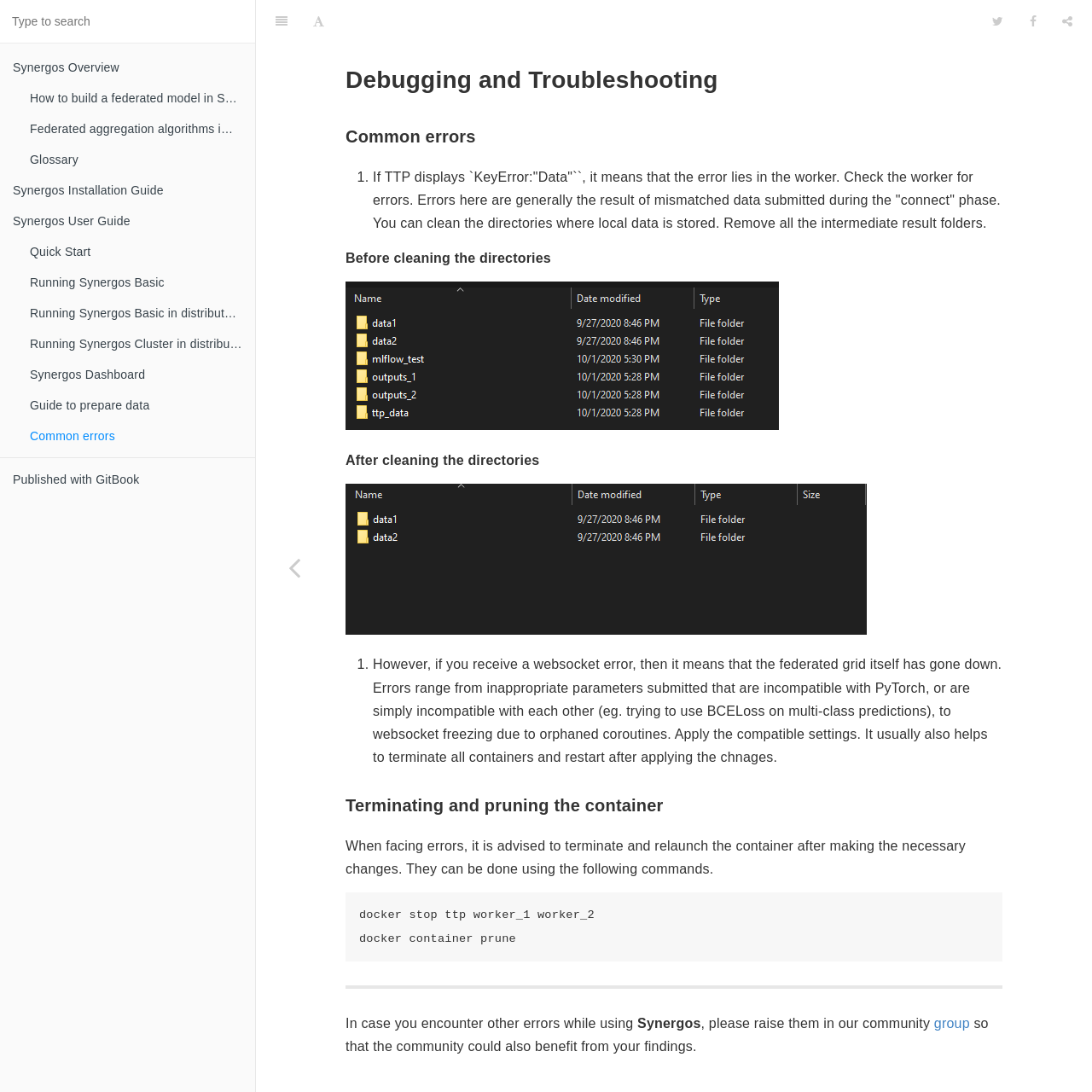Find the bounding box coordinates for the HTML element specified by: "Wix.com".

None